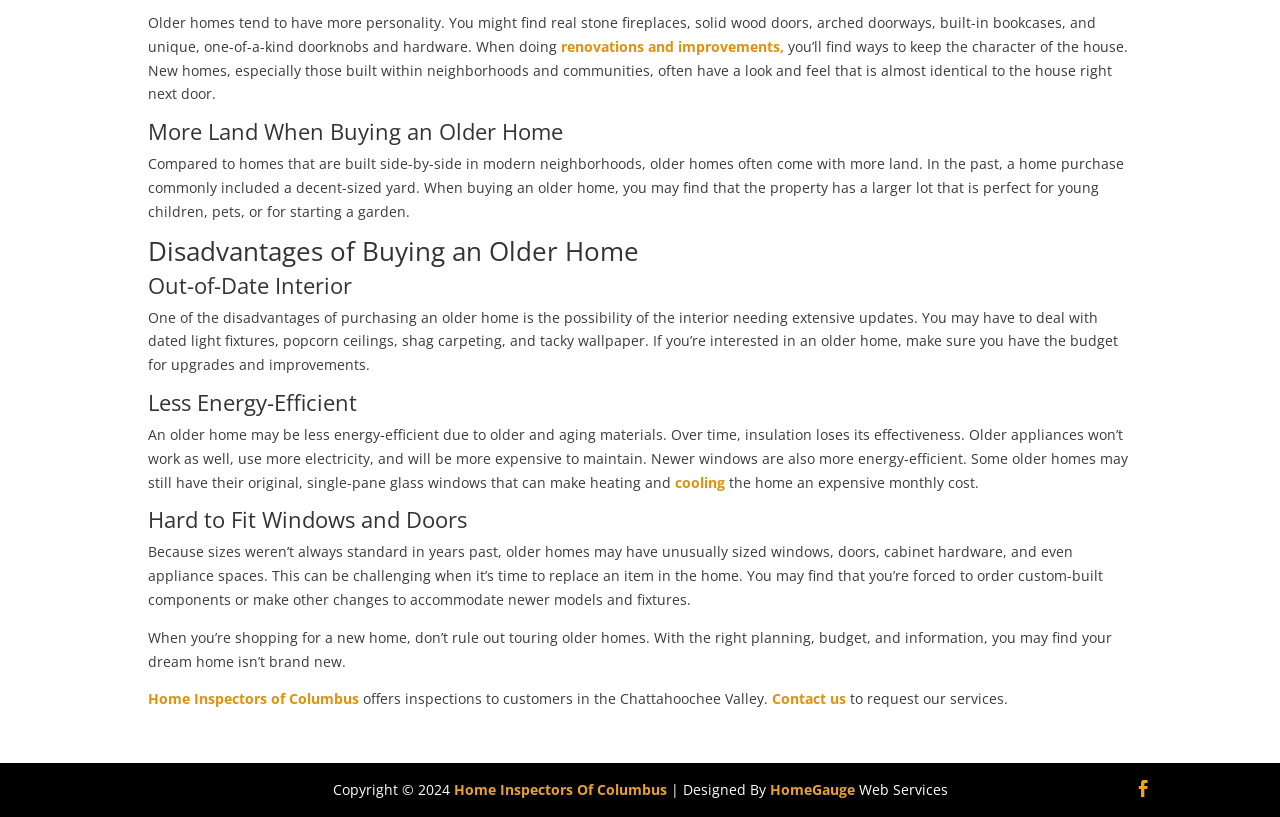What are some unique features of older homes?
Answer the question with just one word or phrase using the image.

stone fireplaces, solid wood doors